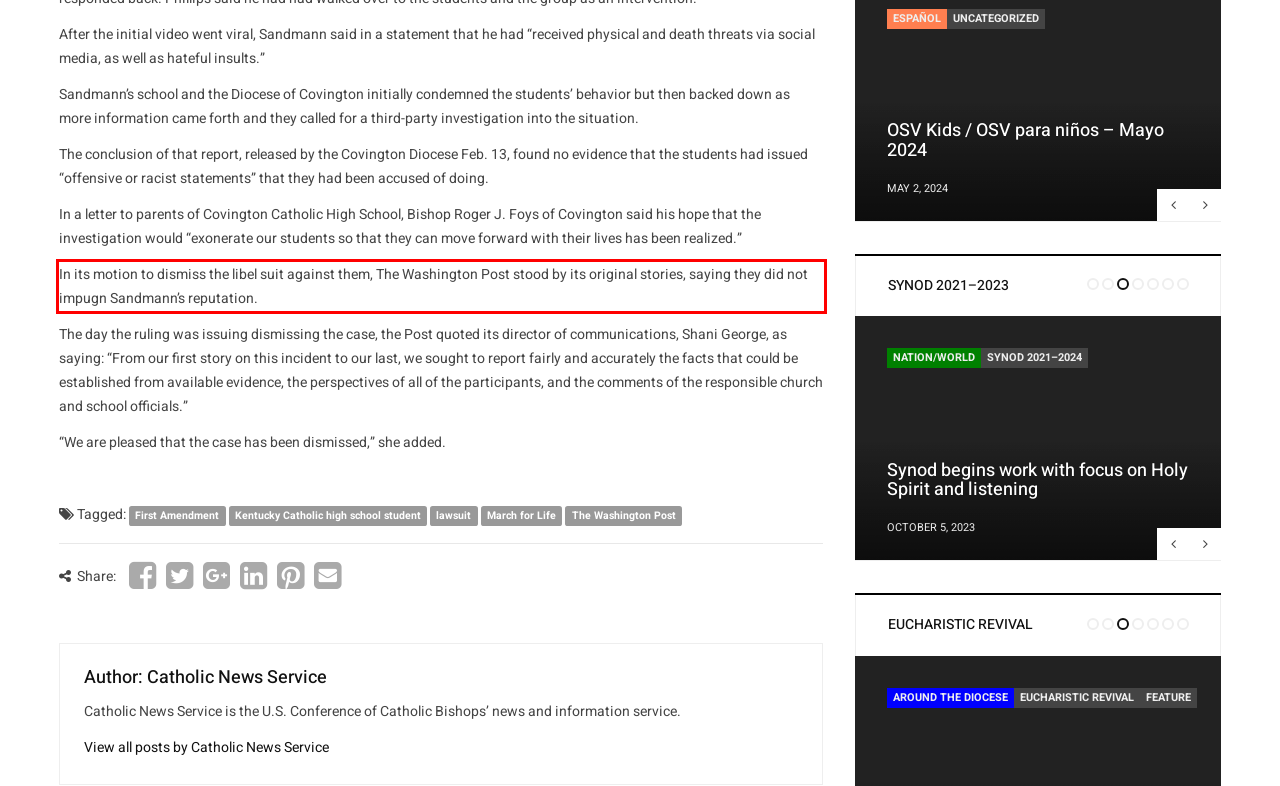You are provided with a screenshot of a webpage containing a red bounding box. Please extract the text enclosed by this red bounding box.

In its motion to dismiss the libel suit against them, The Washington Post stood by its original stories, saying they did not impugn Sandmann’s reputation.